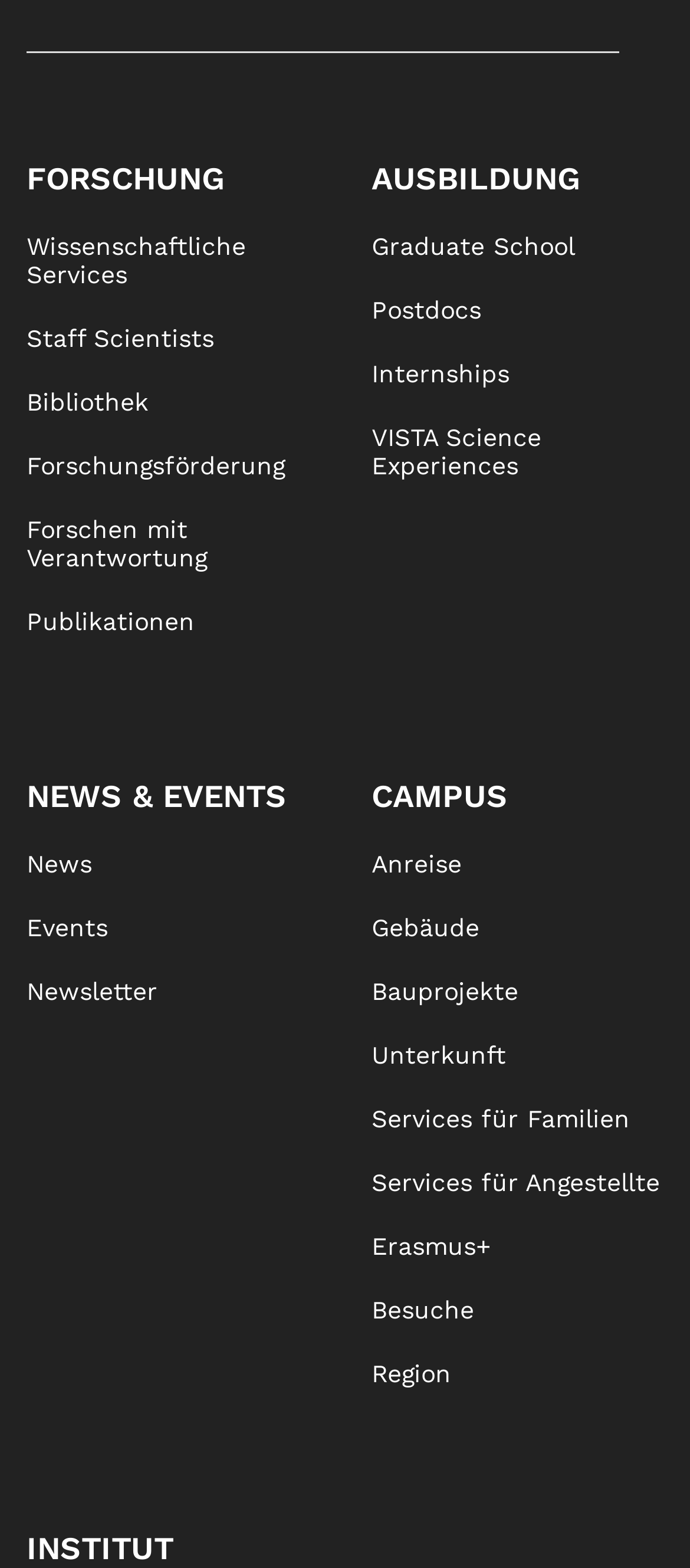Please specify the coordinates of the bounding box for the element that should be clicked to carry out this instruction: "Explore Forschen mit Verantwortung". The coordinates must be four float numbers between 0 and 1, formatted as [left, top, right, bottom].

[0.038, 0.328, 0.3, 0.364]